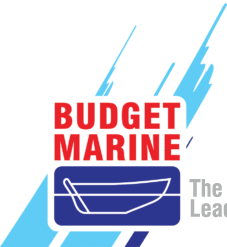What is the subject of the white outline?
Utilize the information in the image to give a detailed answer to the question.

The white outline on the blue rectangular background is that of a boat, which represents the company's focus on marine products and services.